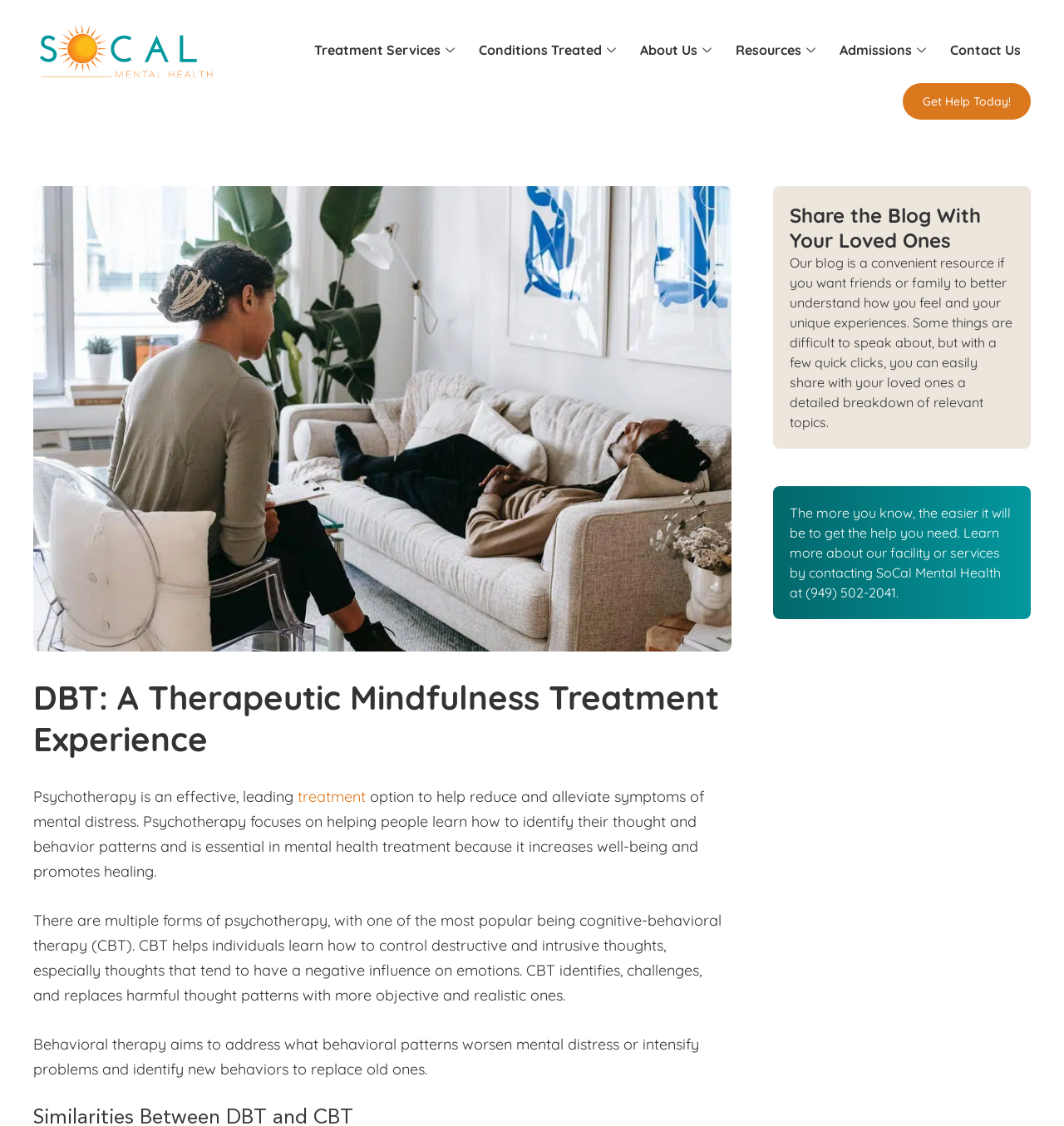What is the image above the header about?
Please give a detailed answer to the question using the information shown in the image.

The image above the header appears to be a depiction of a psychotherapy session, which is relevant to the topic of the webpage, which discusses dialectical behavior therapy and cognitive behavioral therapy.